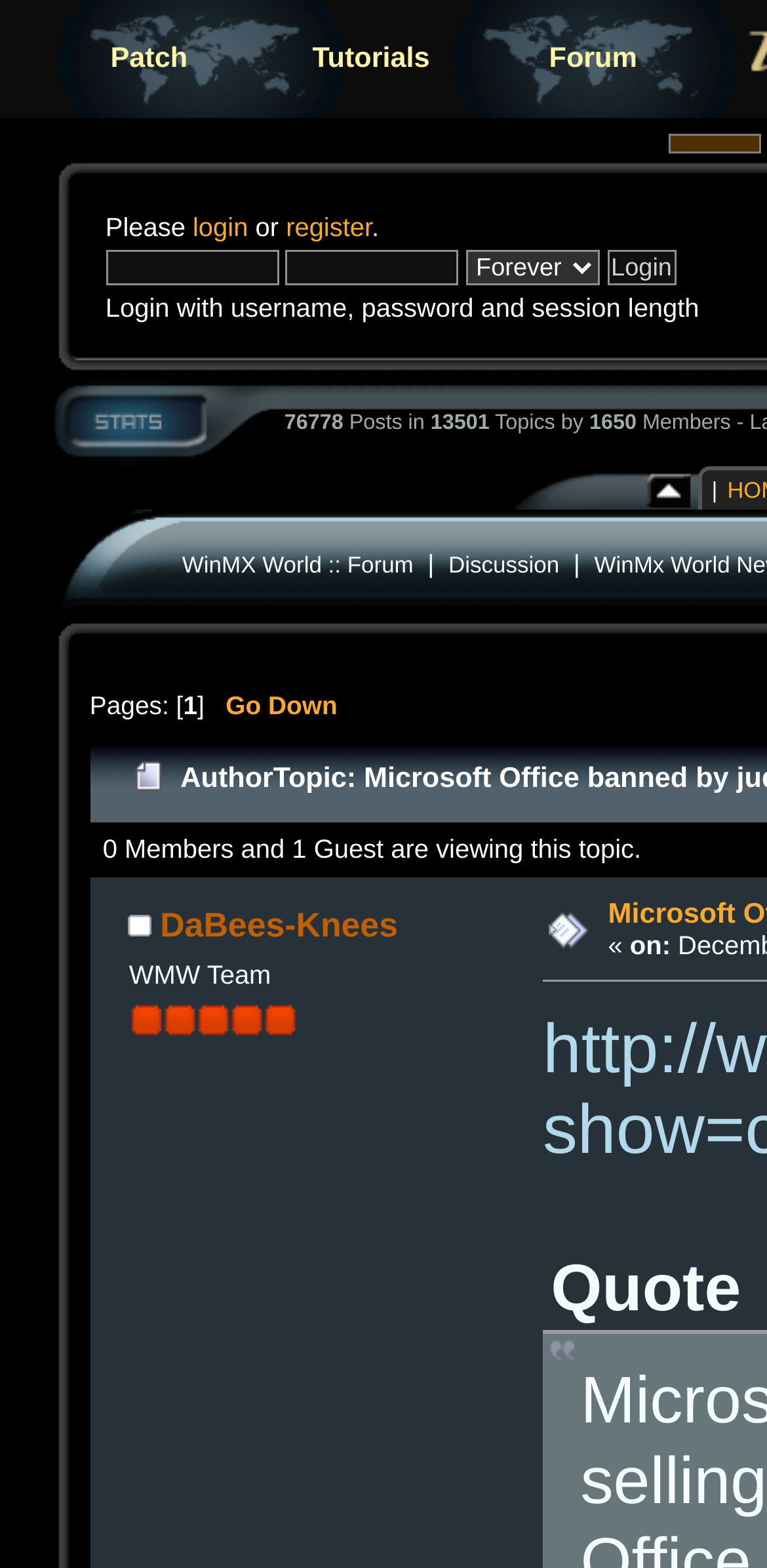Please mark the bounding box coordinates of the area that should be clicked to carry out the instruction: "Click the 'Go Down' link".

[0.294, 0.44, 0.44, 0.459]